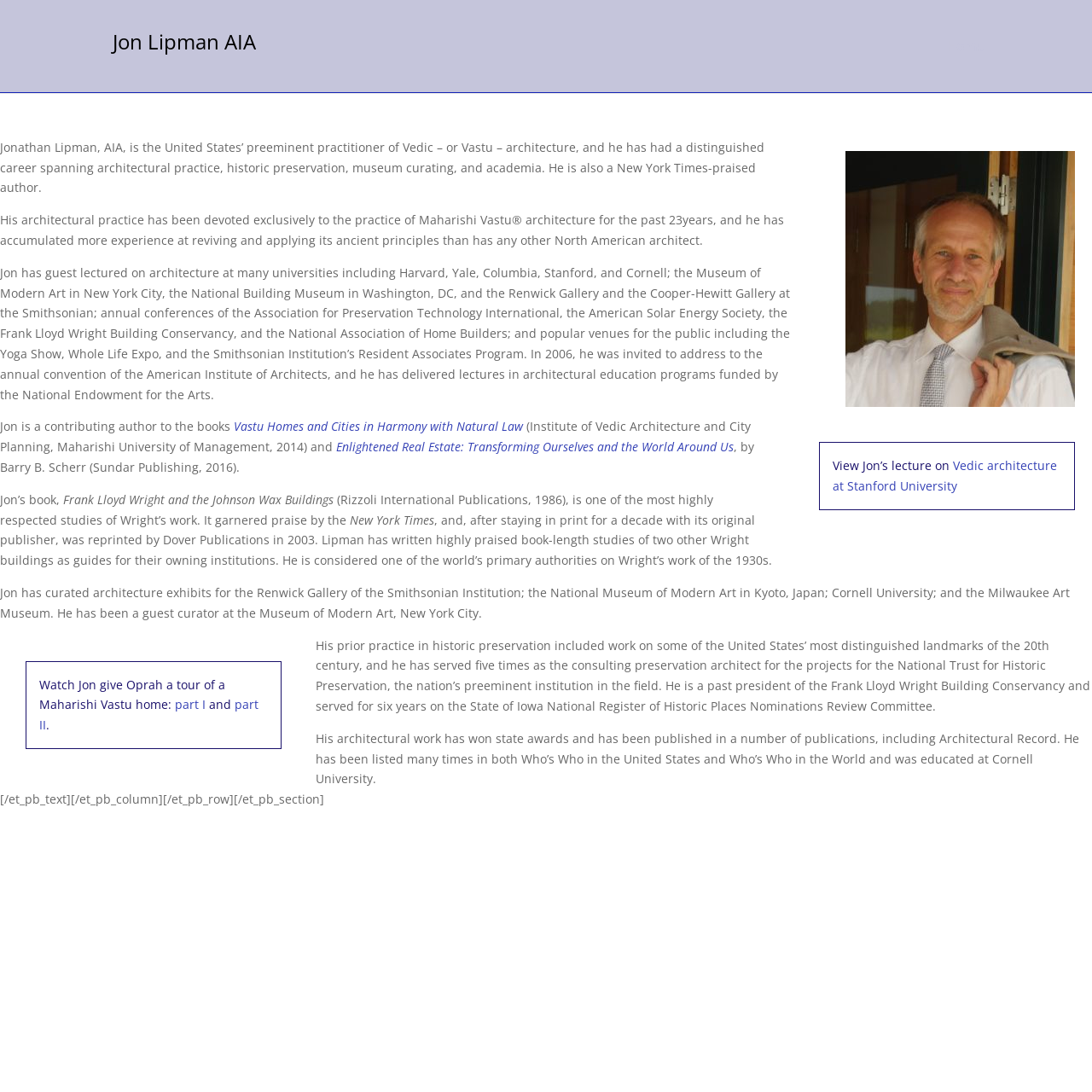Give a concise answer using only one word or phrase for this question:
What is the title of Jon Lipman's book?

Frank Lloyd Wright and the Johnson Wax Buildings